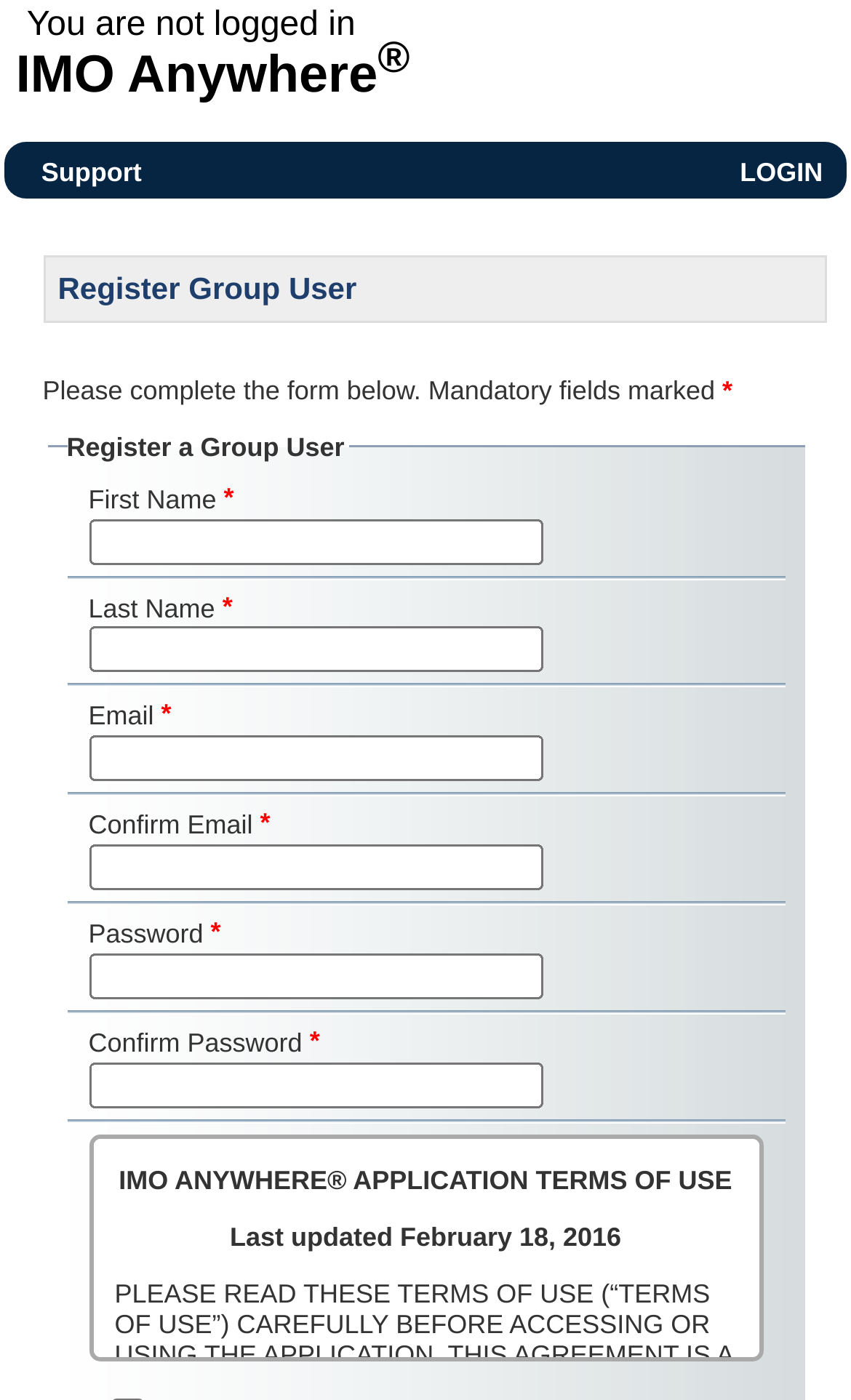Describe all visible elements and their arrangement on the webpage.

The webpage is a registration page for IMO Anywhere, a user registration platform. At the top, there is a heading "IMO Anywhere" with a superscript symbol, followed by a static text "You are not logged in". On the same line, there are two links, "Support" and "LOGIN", positioned on the left and right sides, respectively.

Below the top section, there is a heading "Register Group User" followed by a static text "Please complete the form below. Mandatory fields marked". The form consists of several input fields, including "First Name", "Last Name", "Email", "Confirm Email", "Password", and "Confirm Password". Each input field has a corresponding label and an asterisk symbol indicating that it is a mandatory field. The input fields are positioned in a vertical column, with the labels on the left and the text boxes on the right.

At the bottom of the page, there is a section with a heading "IMO ANYWHERE APPLICATION TERMS OF USE" and a static text "Last updated February 18, 2016".